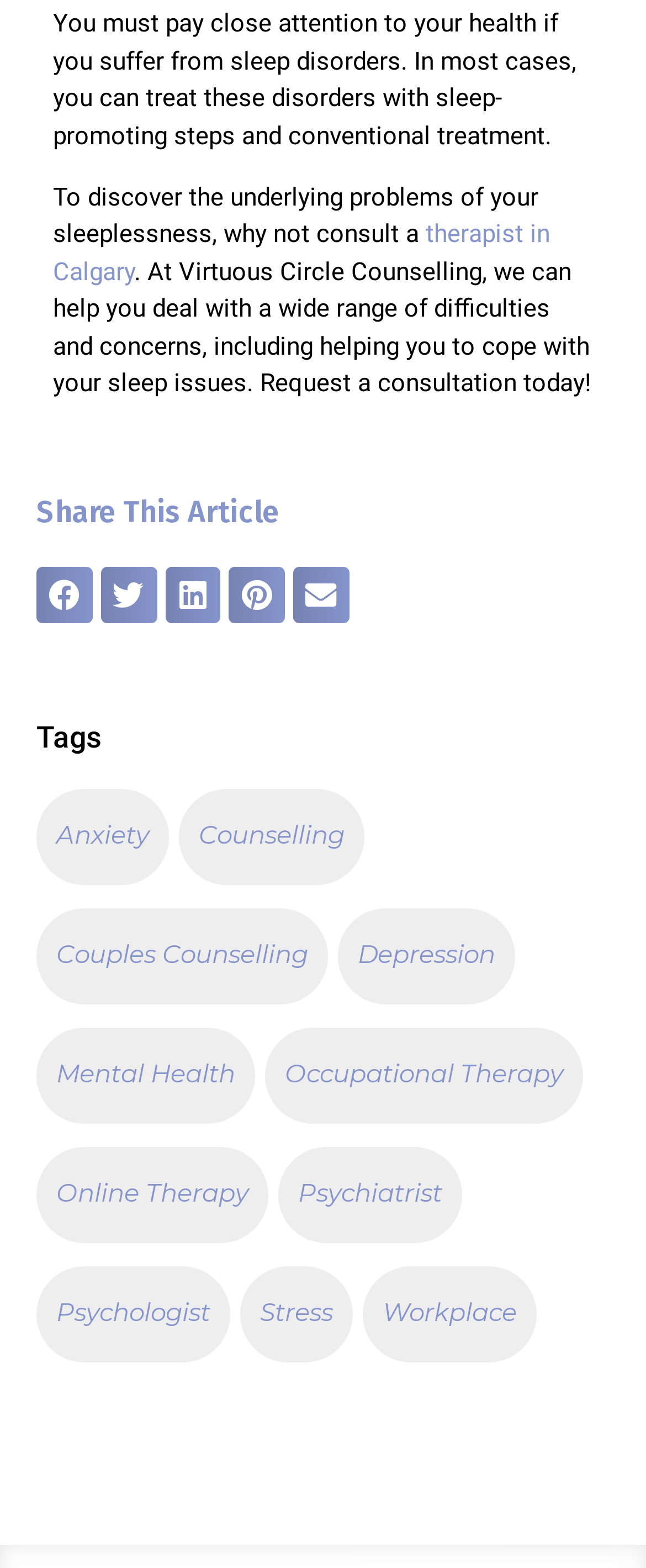Could you provide the bounding box coordinates for the portion of the screen to click to complete this instruction: "Consult a therapist in Calgary"?

[0.082, 0.14, 0.851, 0.183]